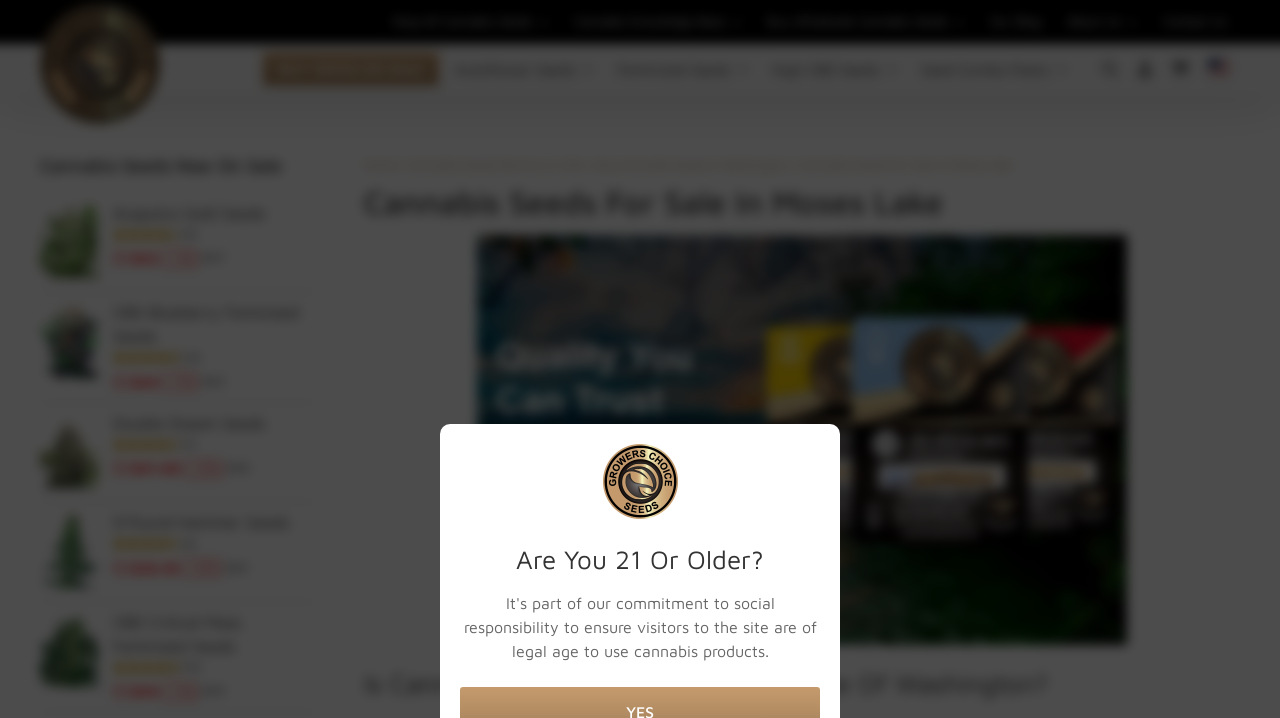Give a detailed explanation of the elements present on the webpage.

This webpage is about cannabis seeds for sale in Moses Lake, Washington. At the top, there is a logo of Growers Choice Seeds, and a prompt asking if the user is 21 or older. Below that, there are several links to different sections of the website, including "Shop All Cannabis Seeds", "Cannabis Knowledge Base", and "Our Blog".

On the left side, there is a search bar and a few icons for social media and language selection. On the right side, there is a shopping cart icon and a link to "Proudly American. All prices are in USD$".

The main content of the page is divided into several sections. The first section has a heading "Cannabis Seeds For Sale In Moses Lake" and a brief description of the legality of cannabis cultivation in Washington state. Below that, there are several links to different types of cannabis seeds, including autoflower, feminized, and high CBD seeds.

The next section has a heading "Cannabis Seeds Now On Sale" and features several cannabis seed products with their prices, discounts, and "Buy Now" links. Each product has an image, a brief description, and a rating. The products are arranged in a grid layout, with three products per row.

At the bottom of the page, there is a section with a heading "Is Cannabis Cultivation Legal In The State Of Washington?" and a brief description of the current laws regarding cannabis cultivation in Washington state.